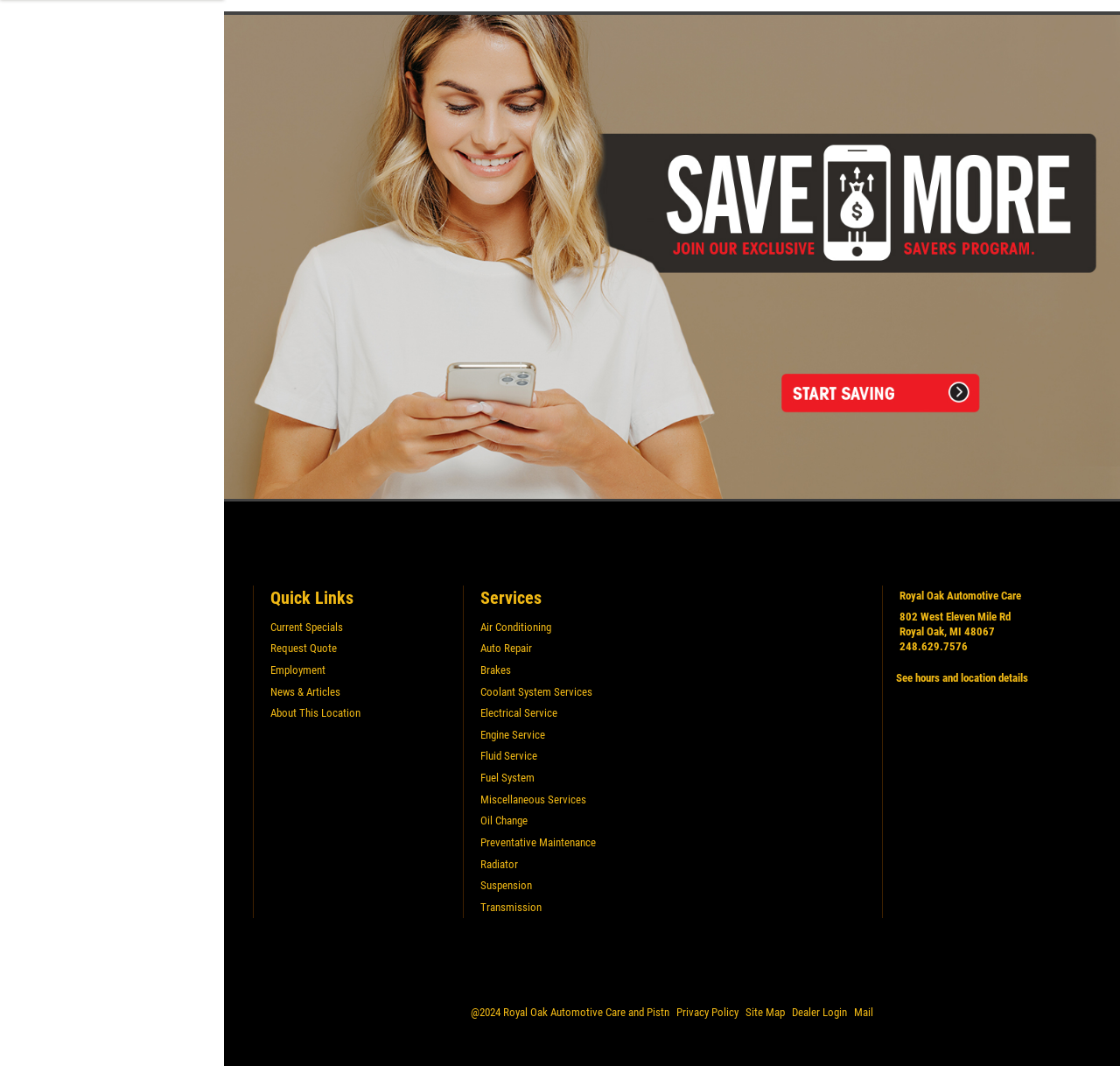What is the phone number of the auto care shop?
Answer the question with a single word or phrase, referring to the image.

248.629.7576